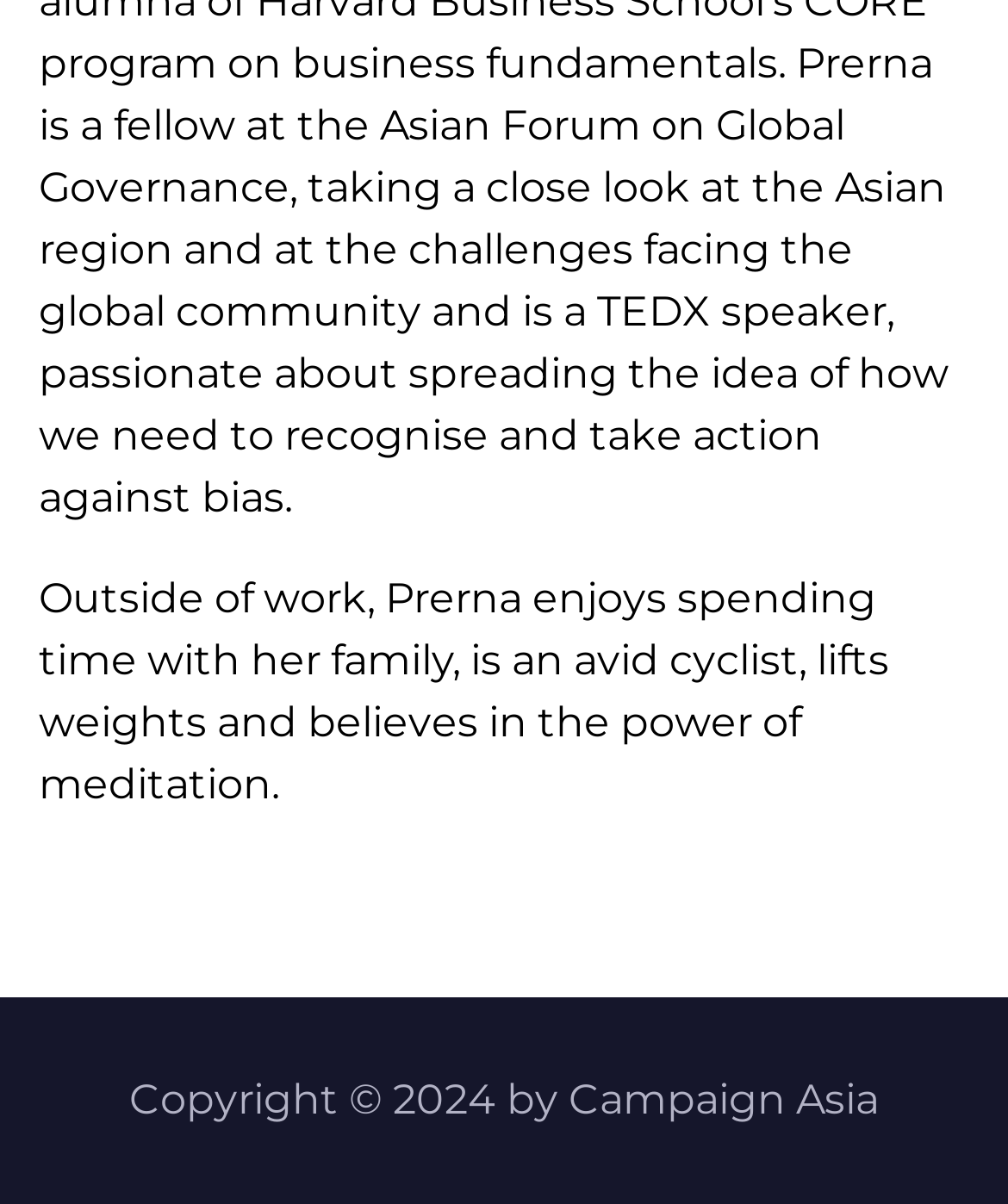Identify the bounding box for the described UI element: "alt="Gearing Landscapes Twitter account"".

None